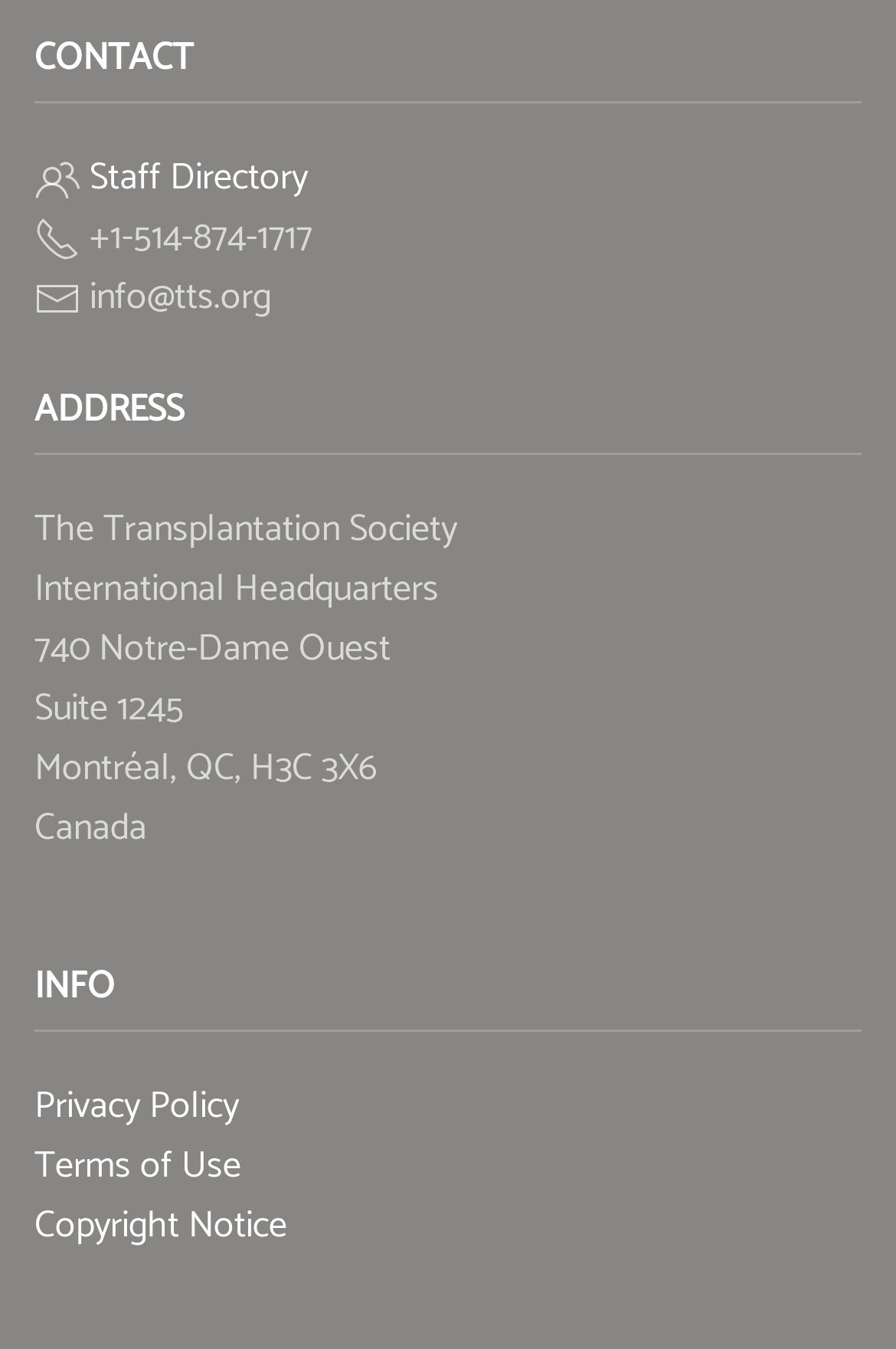Can you find the bounding box coordinates for the UI element given this description: "Mental Illness and Art"? Provide the coordinates as four float numbers between 0 and 1: [left, top, right, bottom].

None